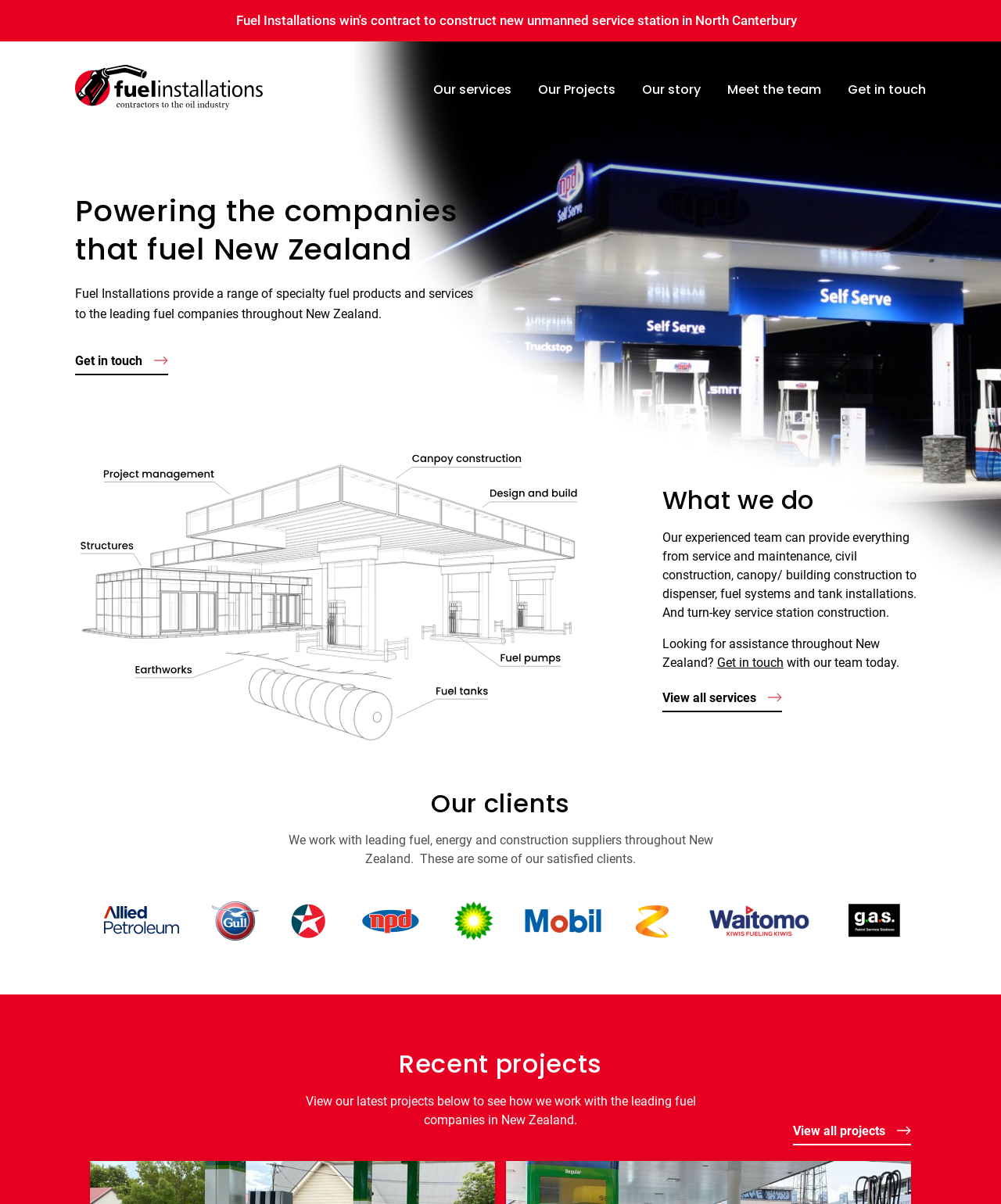Use one word or a short phrase to answer the question provided: 
What is the purpose of the 'Get in touch' link?

To contact Fuel Installations